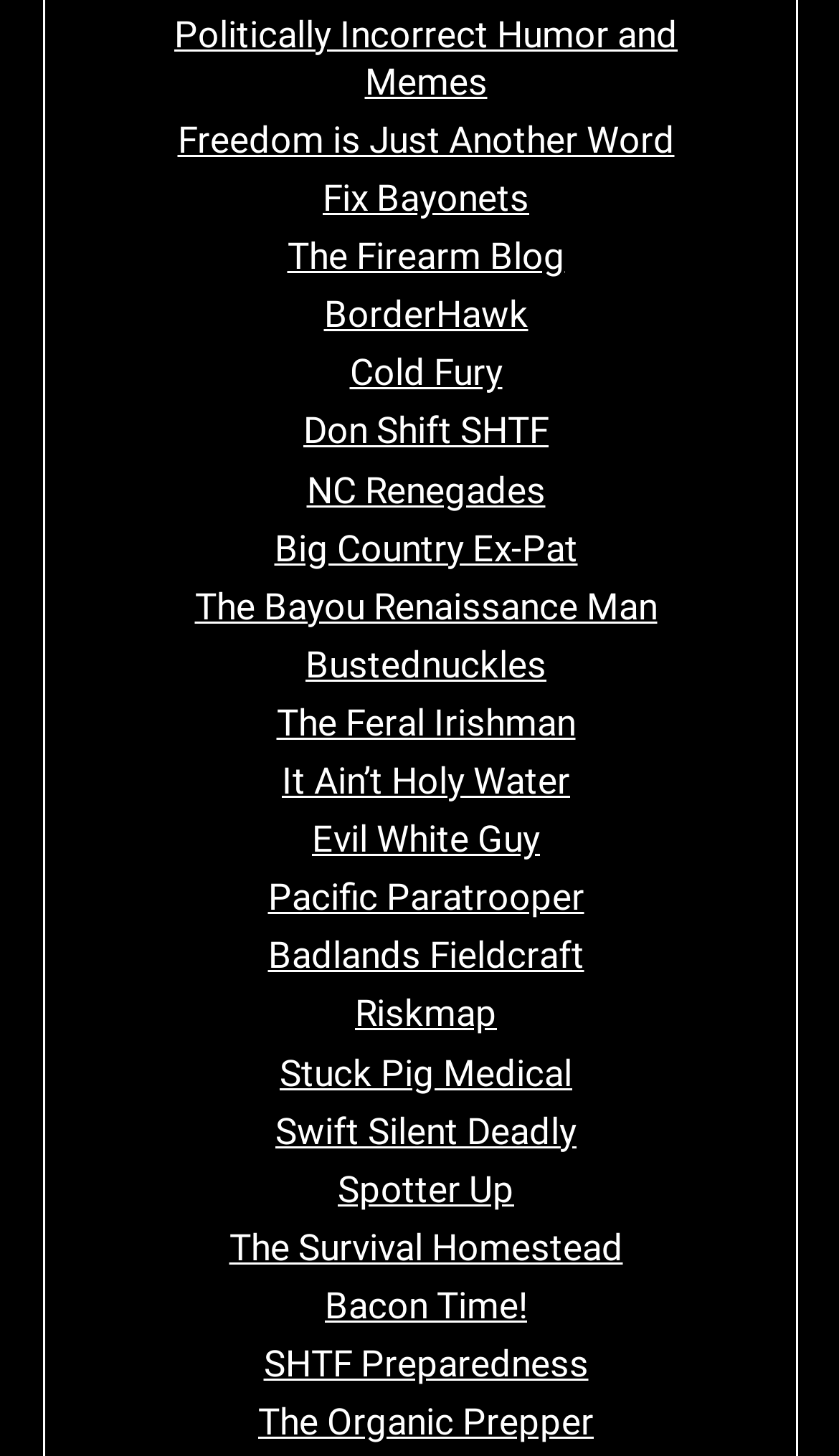Please respond in a single word or phrase: 
Are the headings on the webpage in alphabetical order?

No